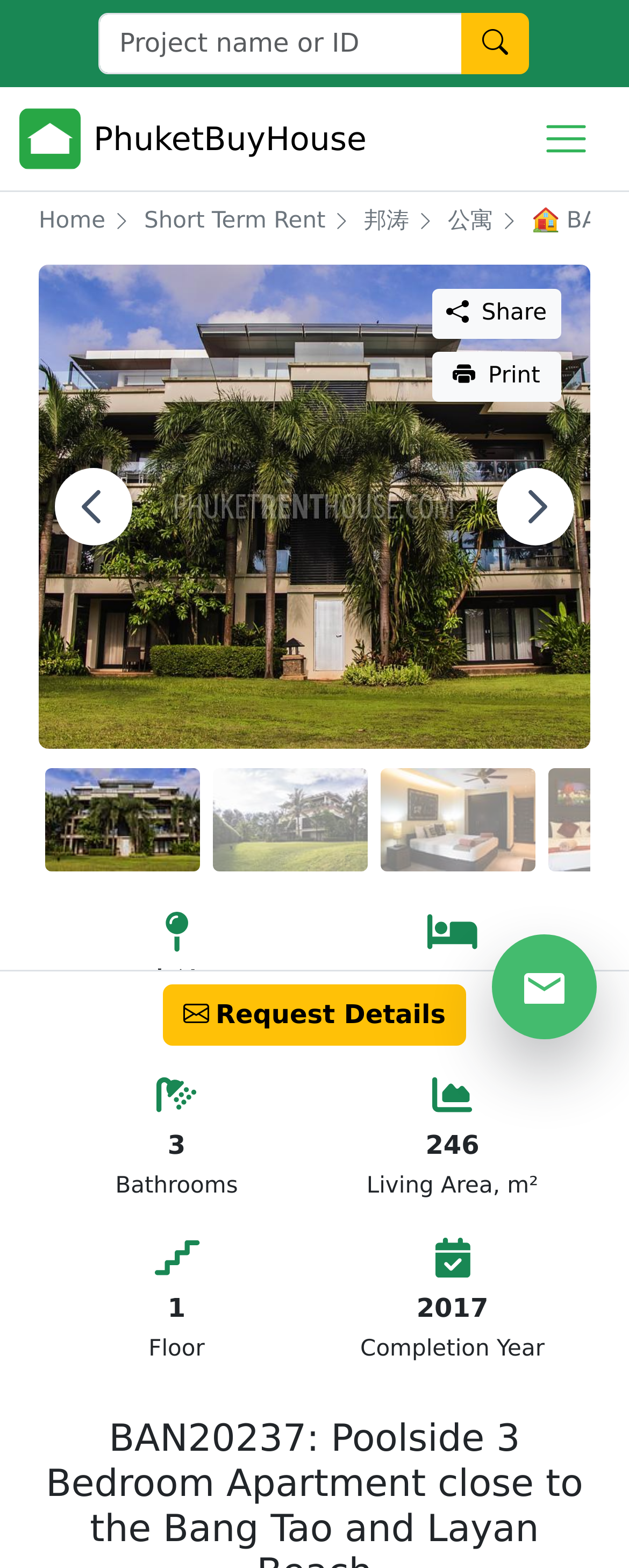Find the bounding box coordinates of the area that needs to be clicked in order to achieve the following instruction: "Toggle navigation". The coordinates should be specified as four float numbers between 0 and 1, i.e., [left, top, right, bottom].

[0.831, 0.069, 0.969, 0.108]